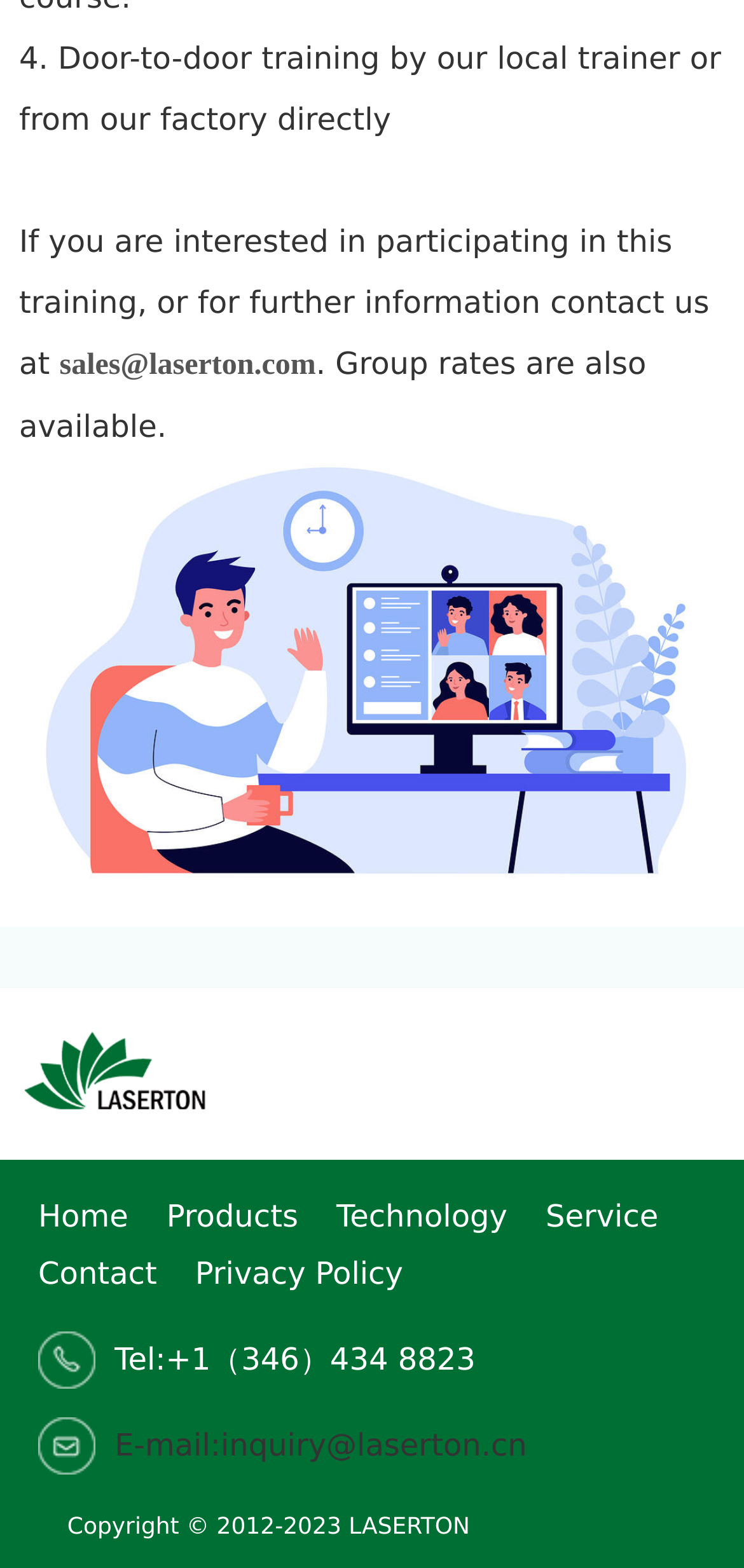Identify and provide the bounding box for the element described by: "Privacy Policy".

[0.262, 0.801, 0.542, 0.824]